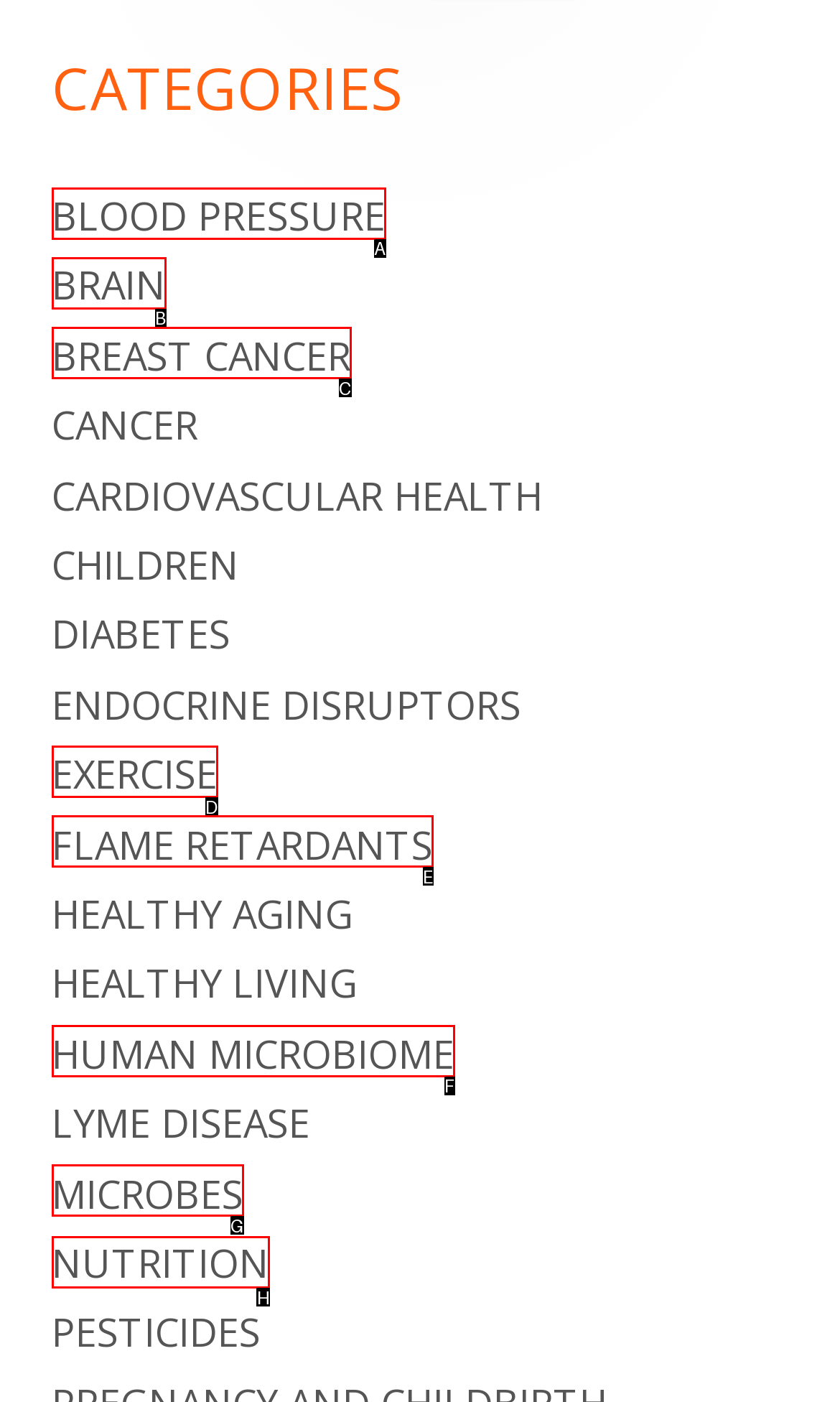Which option should you click on to fulfill this task: explore NUTRITION? Answer with the letter of the correct choice.

H